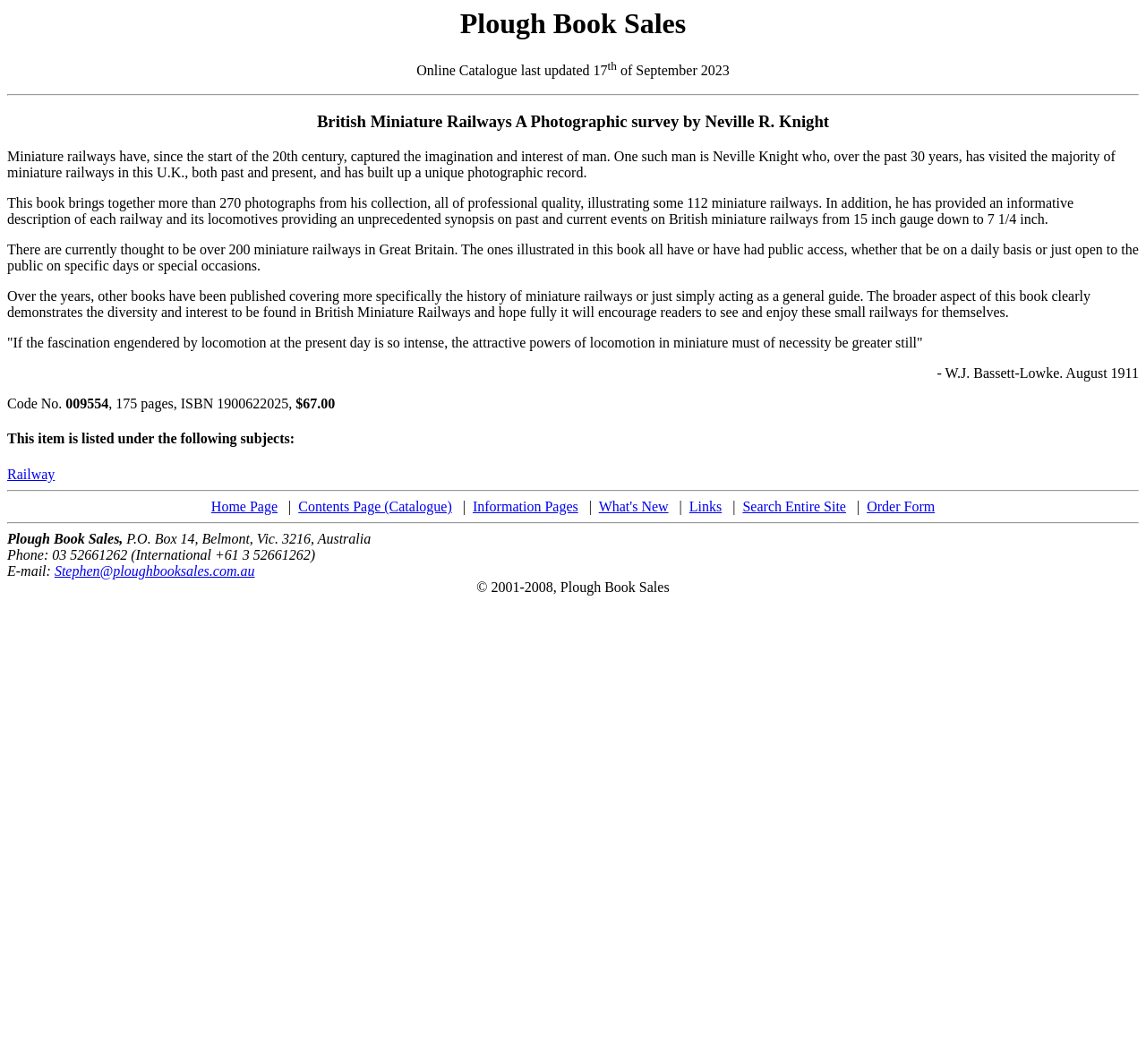Could you locate the bounding box coordinates for the section that should be clicked to accomplish this task: "Contact via email".

[0.048, 0.529, 0.222, 0.544]